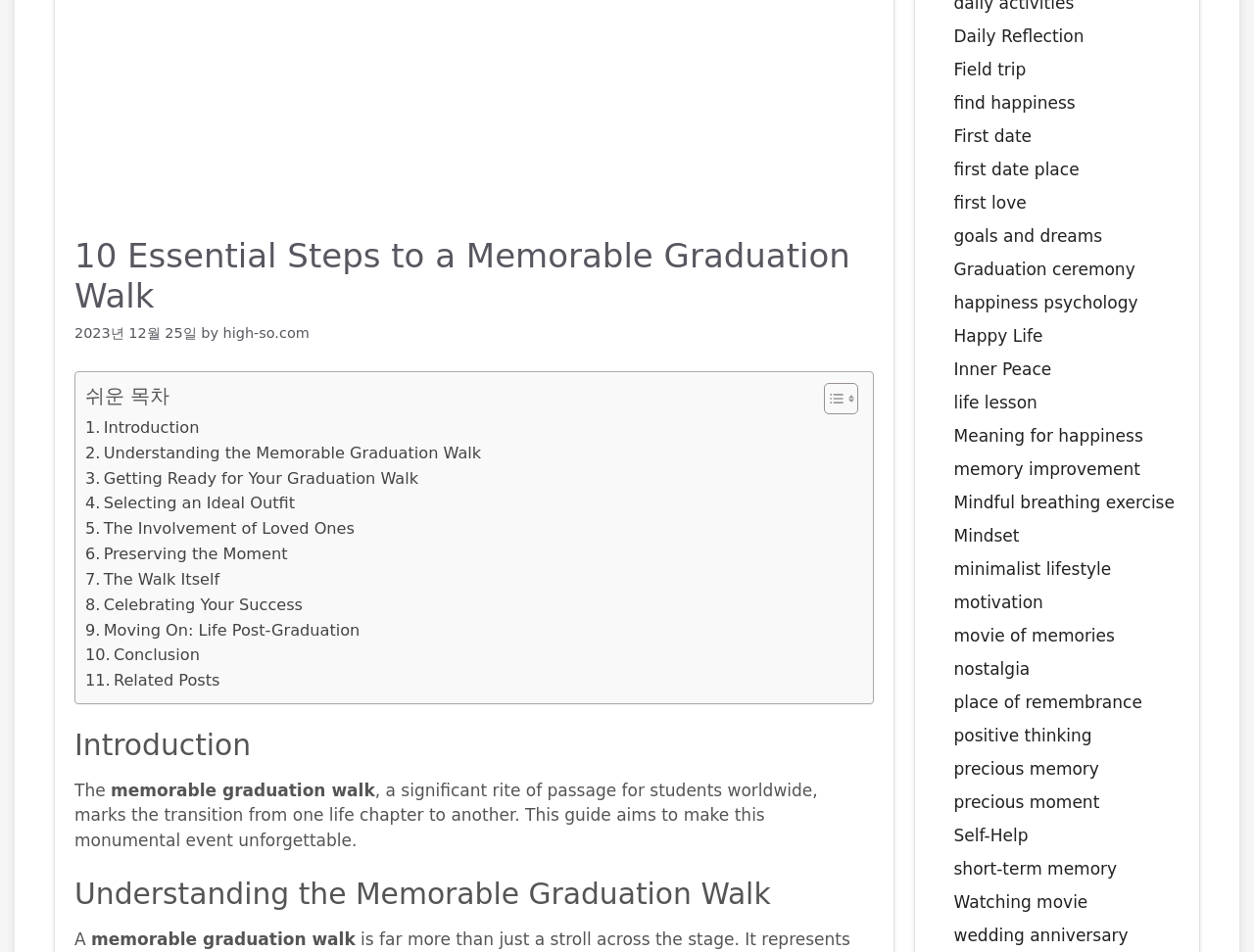Extract the bounding box coordinates of the UI element described: "Self-Help". Provide the coordinates in the format [left, top, right, bottom] with values ranging from 0 to 1.

[0.761, 0.867, 0.82, 0.887]